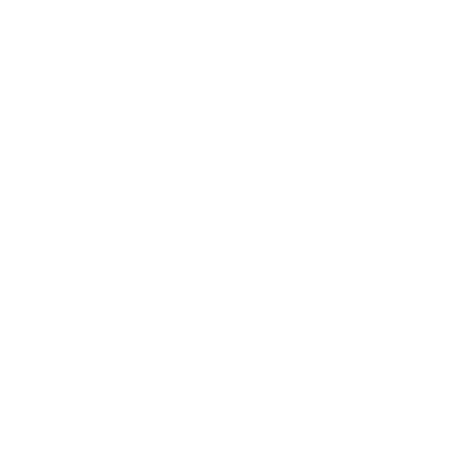What is the purpose of the safety lock?
Provide a thorough and detailed answer to the question.

The safety lock is a feature designed to prevent the gas lighter from igniting accidentally, which is an important safety consideration when working with open flames.